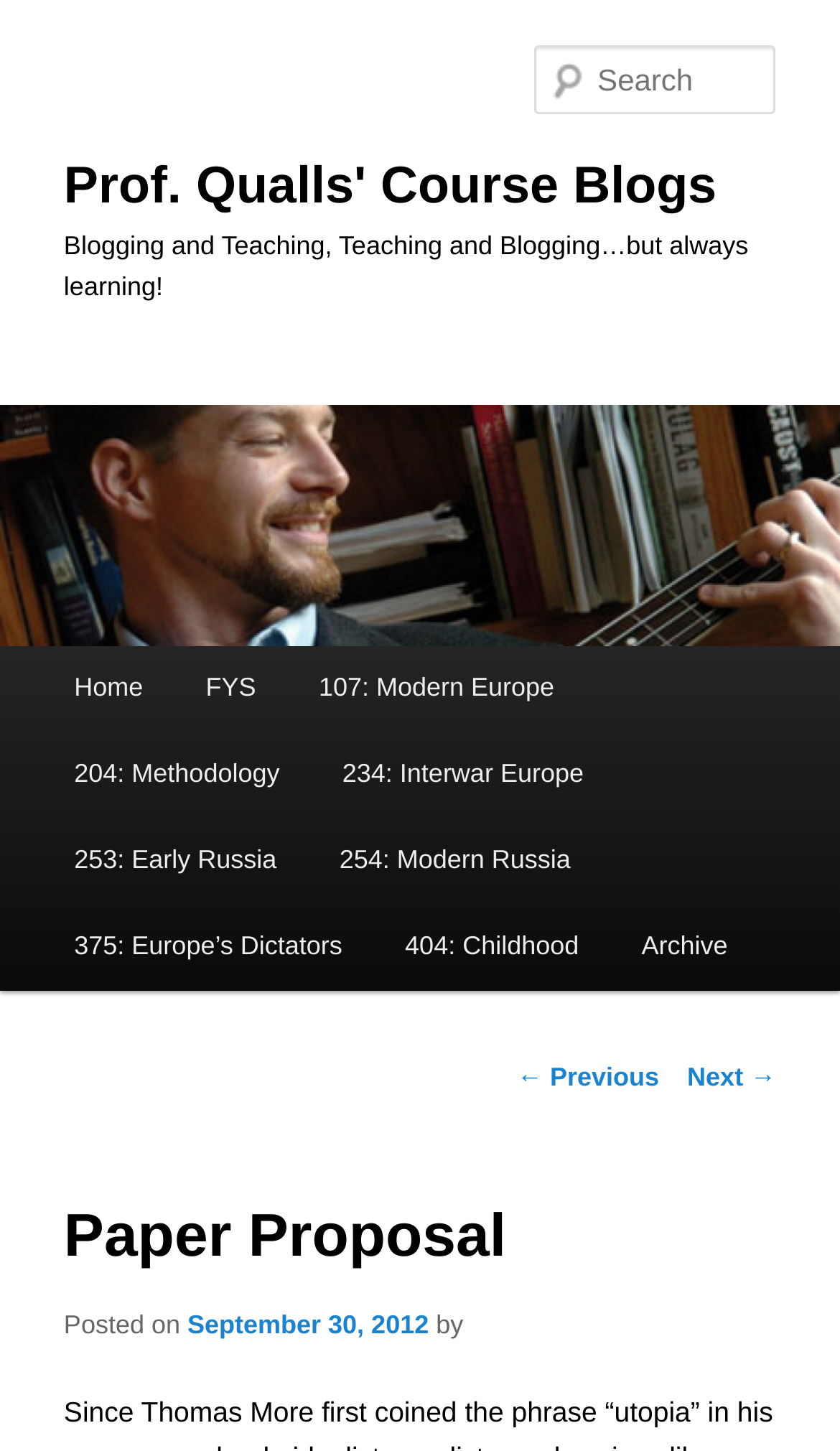Can you find the bounding box coordinates for the UI element given this description: "parent_node: Prof. Qualls' Course Blogs"? Provide the coordinates as four float numbers between 0 and 1: [left, top, right, bottom].

[0.0, 0.279, 1.0, 0.446]